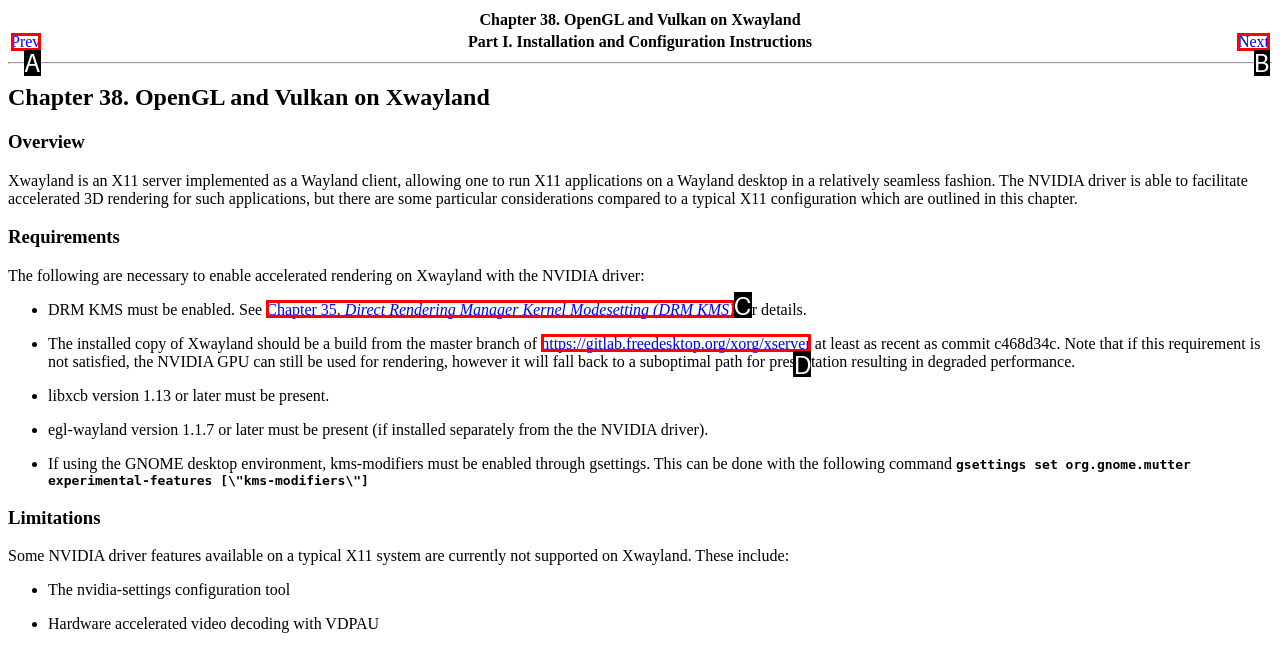Tell me the letter of the HTML element that best matches the description: players were numbered from the provided options.

None